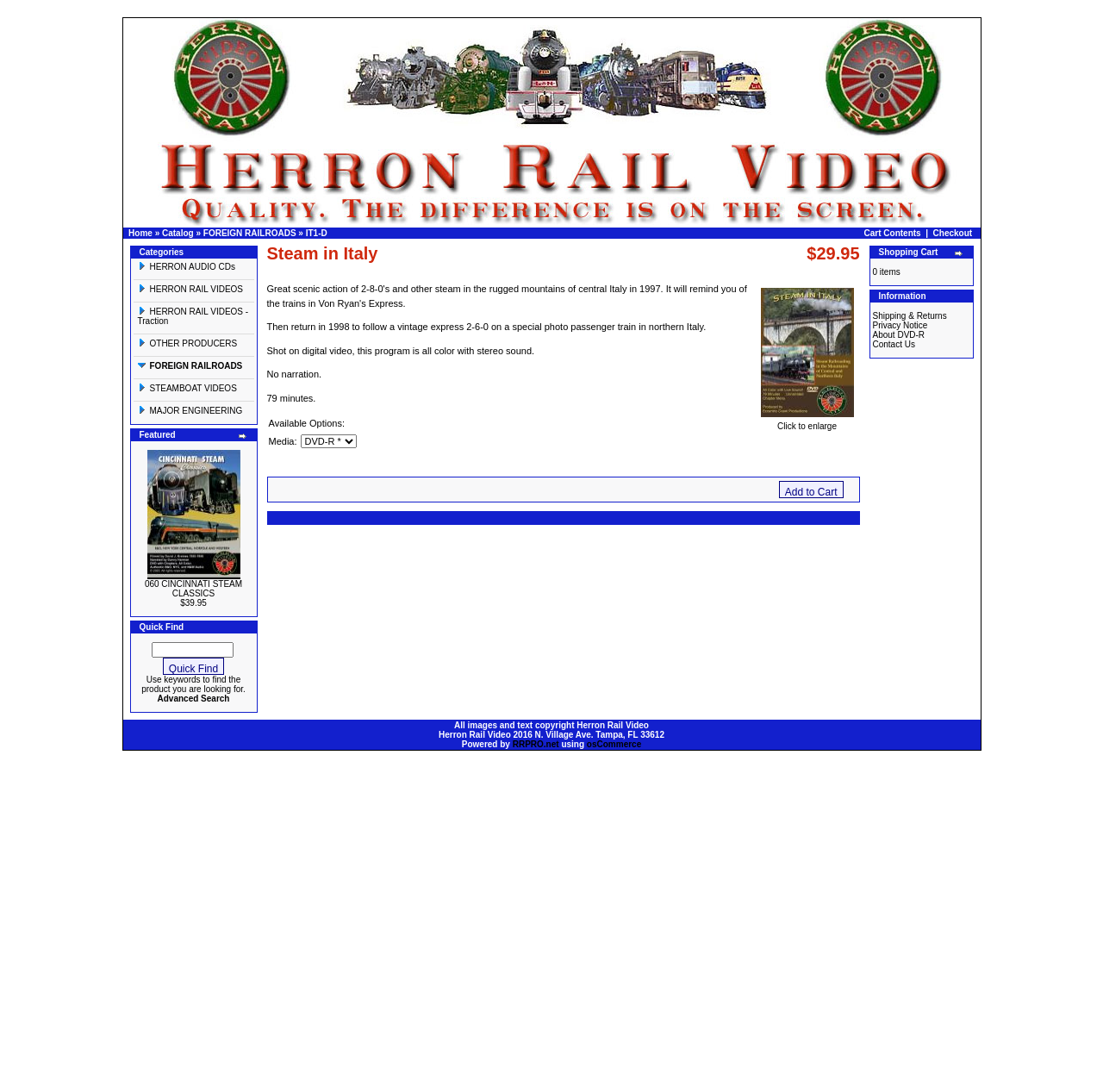How many layout tables are used in the webpage?
Provide a comprehensive and detailed answer to the question.

There are 5 layout tables used in the webpage, which are used to organize the content into rows and columns. These tables are used to structure the header, navigation, categories, featured products, and Quick Find sections.